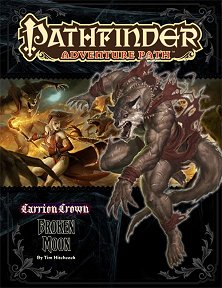What is the brave adventurer likely to be?
Could you answer the question with a detailed and thorough explanation?

The caption states that the brave adventurer is 'likely a human female', suggesting that the character is probably a female human, although it is not explicitly confirmed.